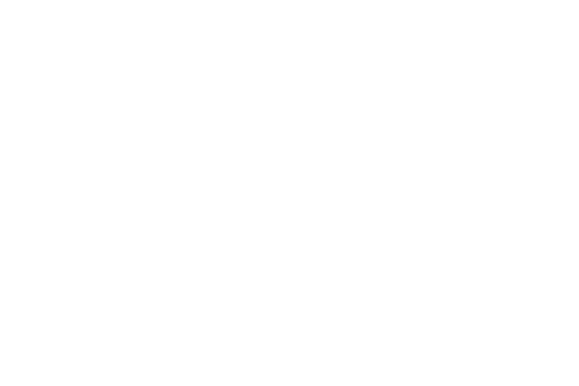Where was the rug crafted?
Please provide a single word or phrase answer based on the image.

Scandinavia